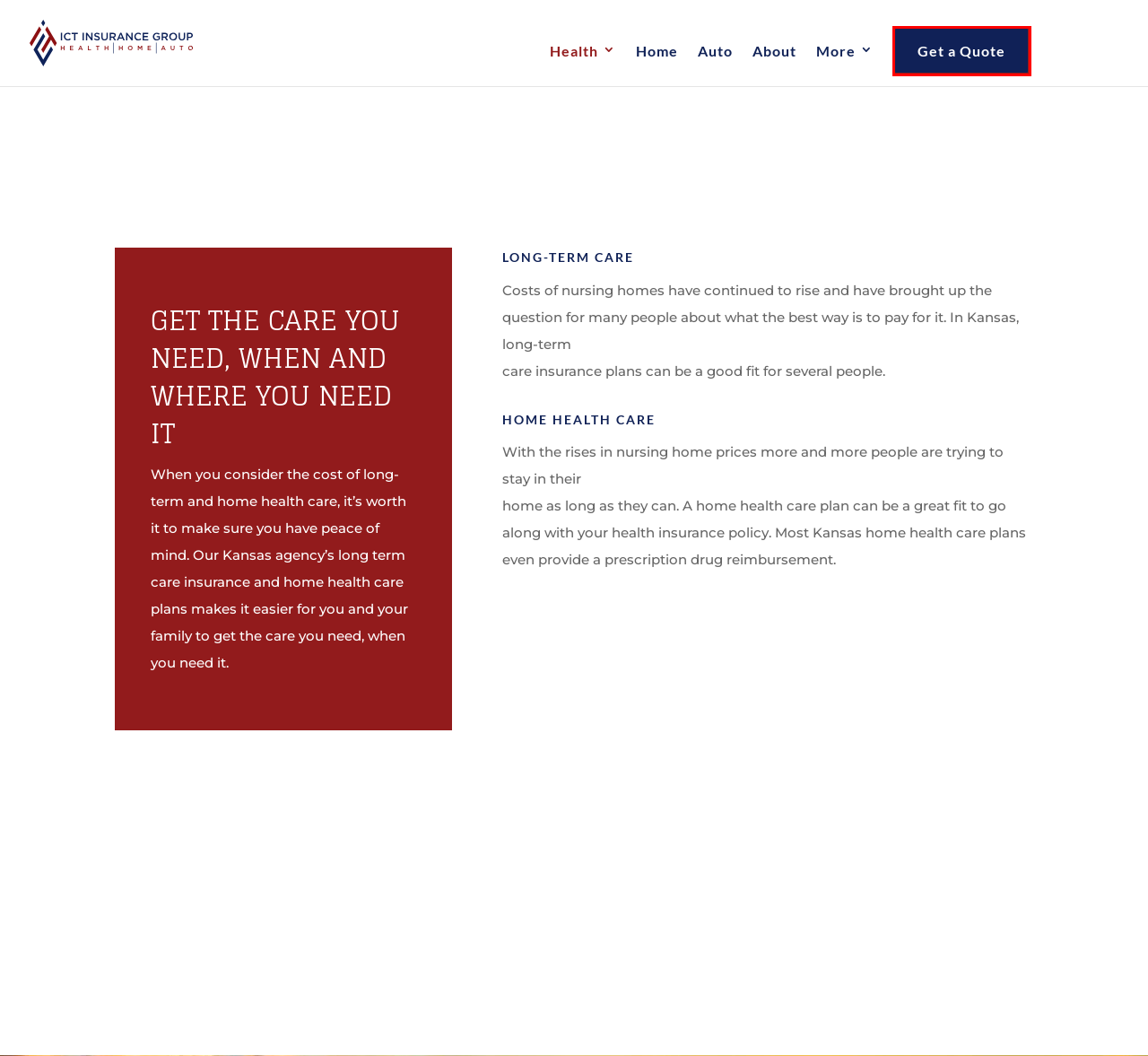A screenshot of a webpage is provided, featuring a red bounding box around a specific UI element. Identify the webpage description that most accurately reflects the new webpage after interacting with the selected element. Here are the candidates:
A. ICT Insurance Osage City Ks - ICT Insurance Group
B. Health Home & Auto Insurance - Wichita, Lawrence, Kansas
C. Contact Us - ICT Insureance Group
D. Get A Quote - ICT Insurance Group
E. ICT Insurance Lawrence
F. About Us | ICT Insurance Group
G. Kansas Home Insurance | Cheap Homeowners & Property Insurance
H. ICT Insurance Great Bend

D